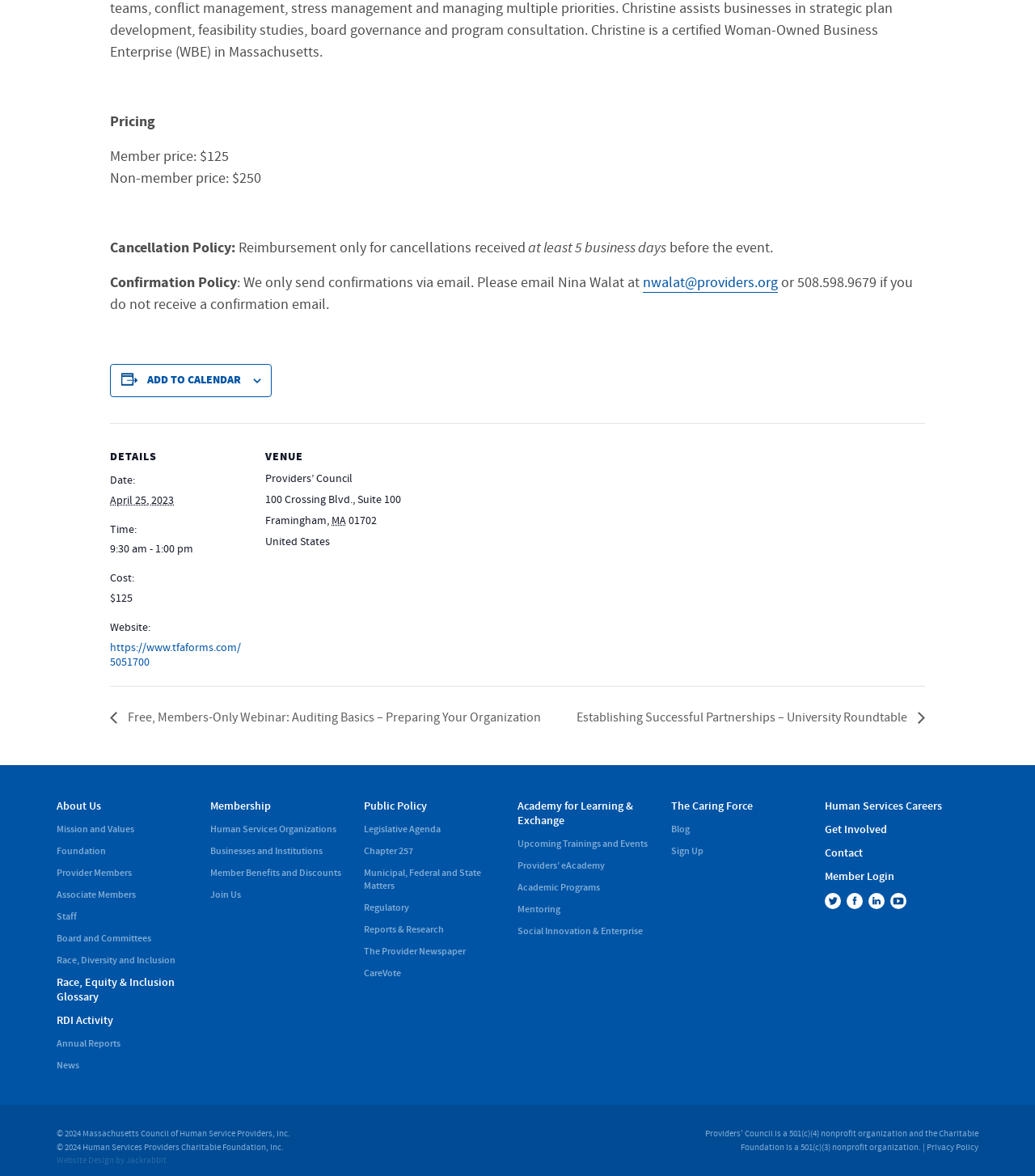Please determine the bounding box coordinates of the element's region to click in order to carry out the following instruction: "Learn more about the venue". The coordinates should be four float numbers between 0 and 1, i.e., [left, top, right, bottom].

[0.256, 0.401, 0.388, 0.47]